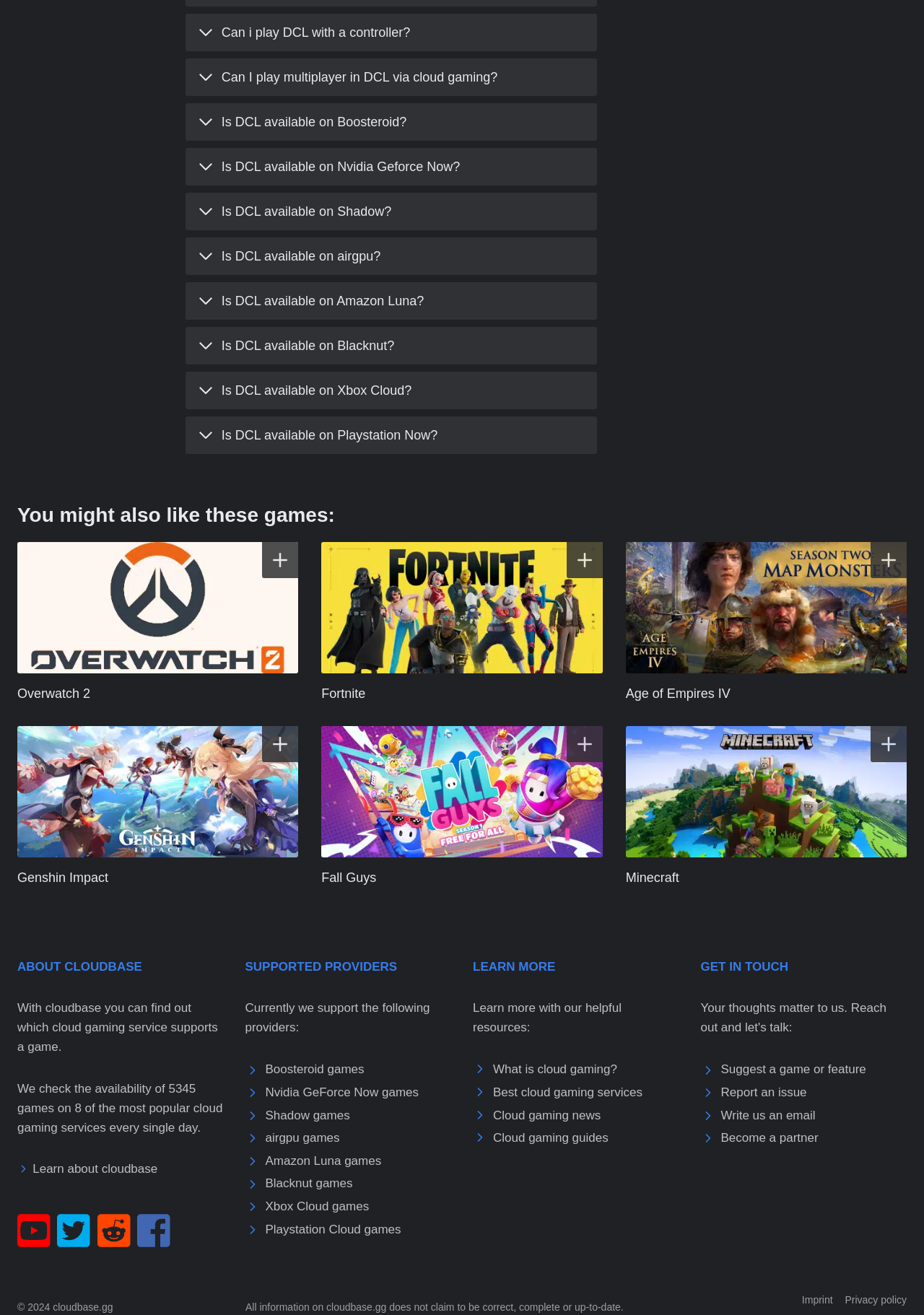Please indicate the bounding box coordinates of the element's region to be clicked to achieve the instruction: "View 'Overwatch 2 on Cloud Gaming'". Provide the coordinates as four float numbers between 0 and 1, i.e., [left, top, right, bottom].

[0.019, 0.412, 0.323, 0.512]